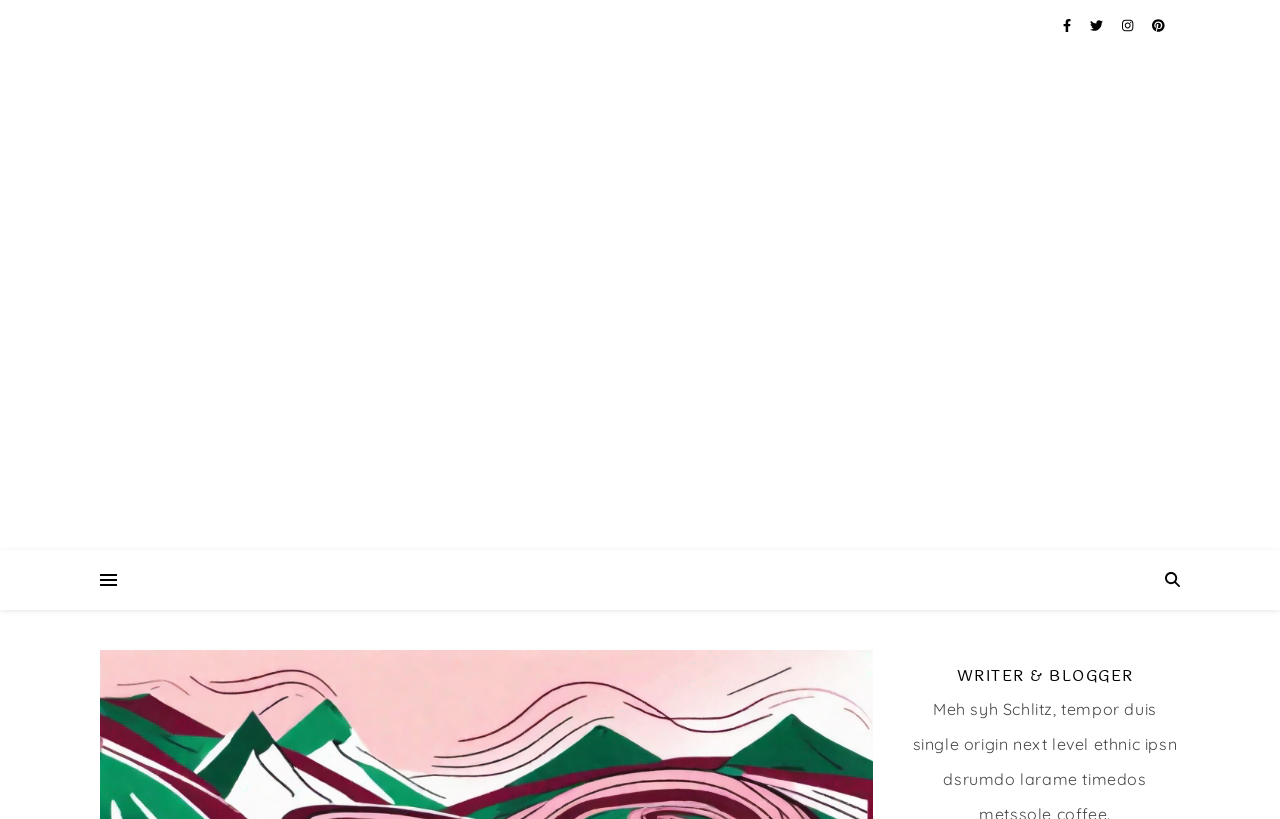What is the width of the second link?
Deliver a detailed and extensive answer to the question.

I determined the width of the second link by looking at its bounding box coordinates. The second link has a bounding box with coordinates [0.852, 0.021, 0.865, 0.04], so its width is 0.865 - 0.852 = 0.013.